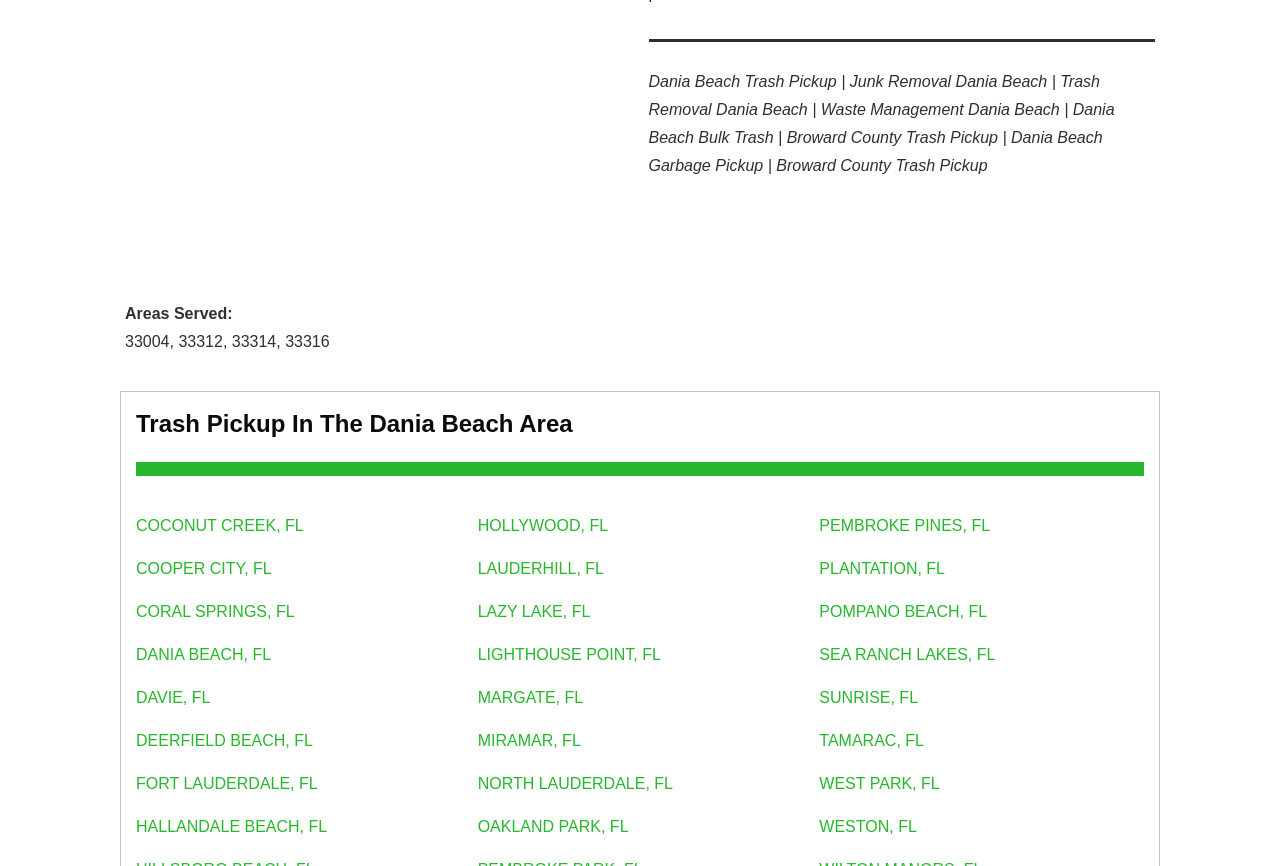Determine the bounding box coordinates of the region I should click to achieve the following instruction: "Click on PEMBROKE PINES, FL". Ensure the bounding box coordinates are four float numbers between 0 and 1, i.e., [left, top, right, bottom].

[0.64, 0.596, 0.773, 0.616]